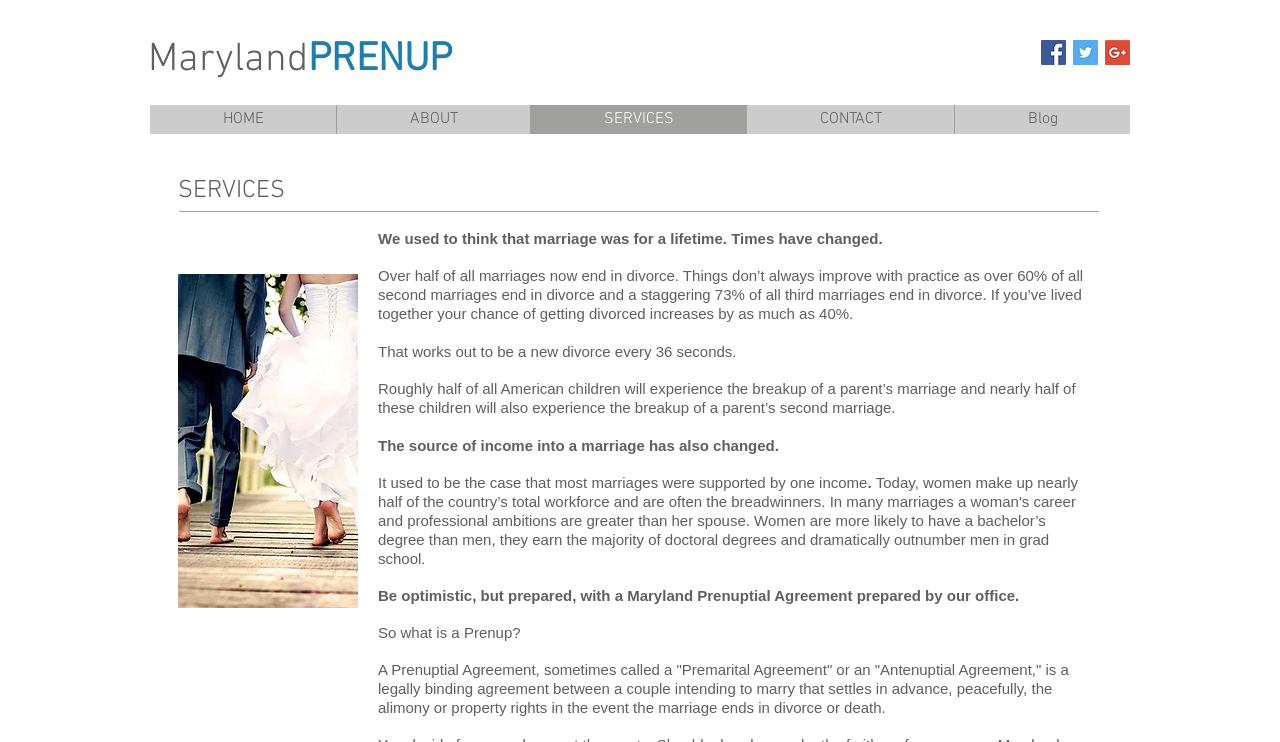Refer to the screenshot and give an in-depth answer to this question: What is a Maryland Prenuptial Agreement?

A Prenuptial Agreement, sometimes called a 'Premarital Agreement' or an 'Antenuptial Agreement,' is a legally binding agreement between a couple intending to marry that settles in advance, peacefully, the alimony or property rights in the event the marriage ends in divorce or death.